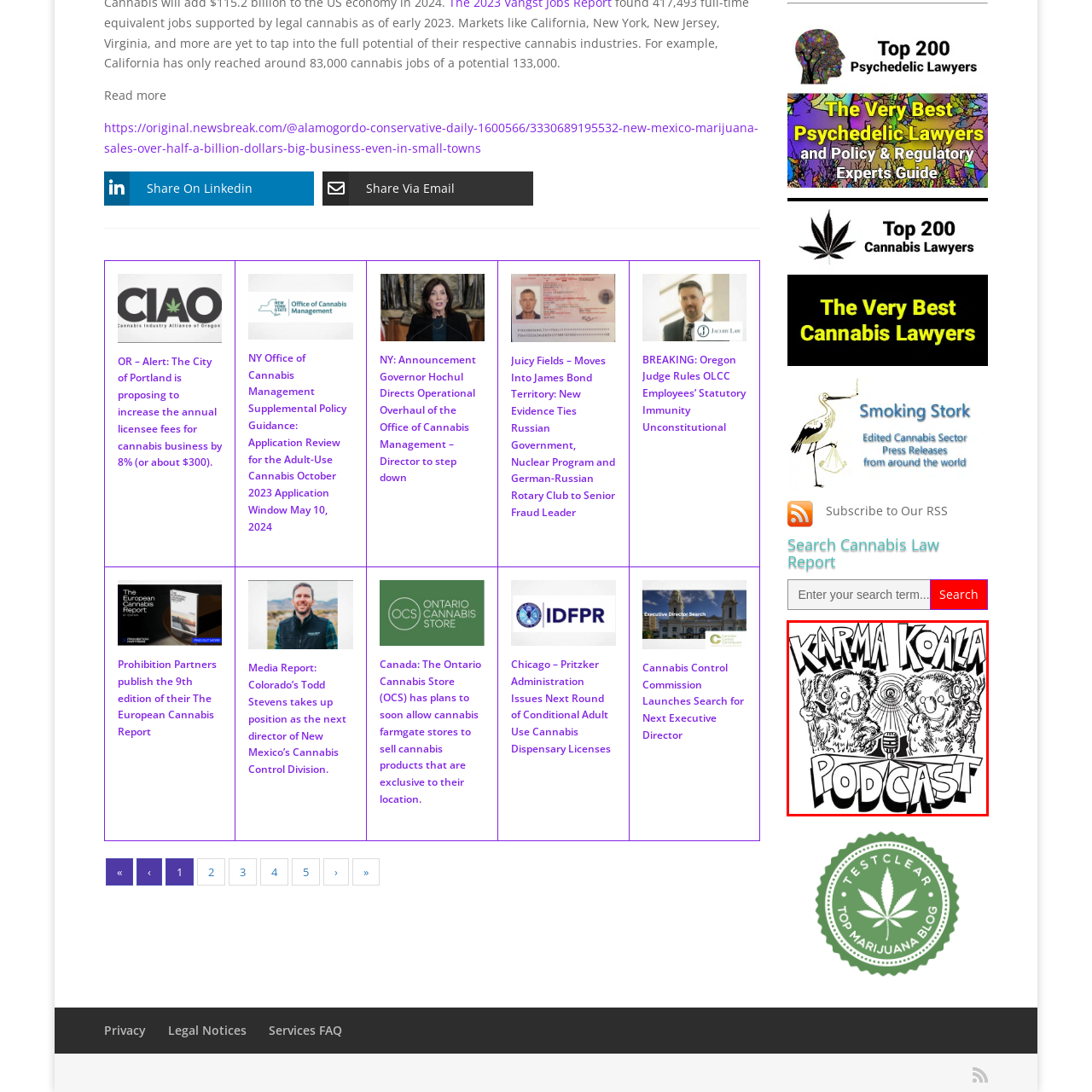What is the color scheme of the illustration?
Observe the image inside the red bounding box carefully and formulate a detailed answer based on what you can infer from the visual content.

The overall illustration conveys a fun and engaging vibe, and it is presented in a bold and striking black-and-white color scheme, which adds to the overall aesthetic of the logo.